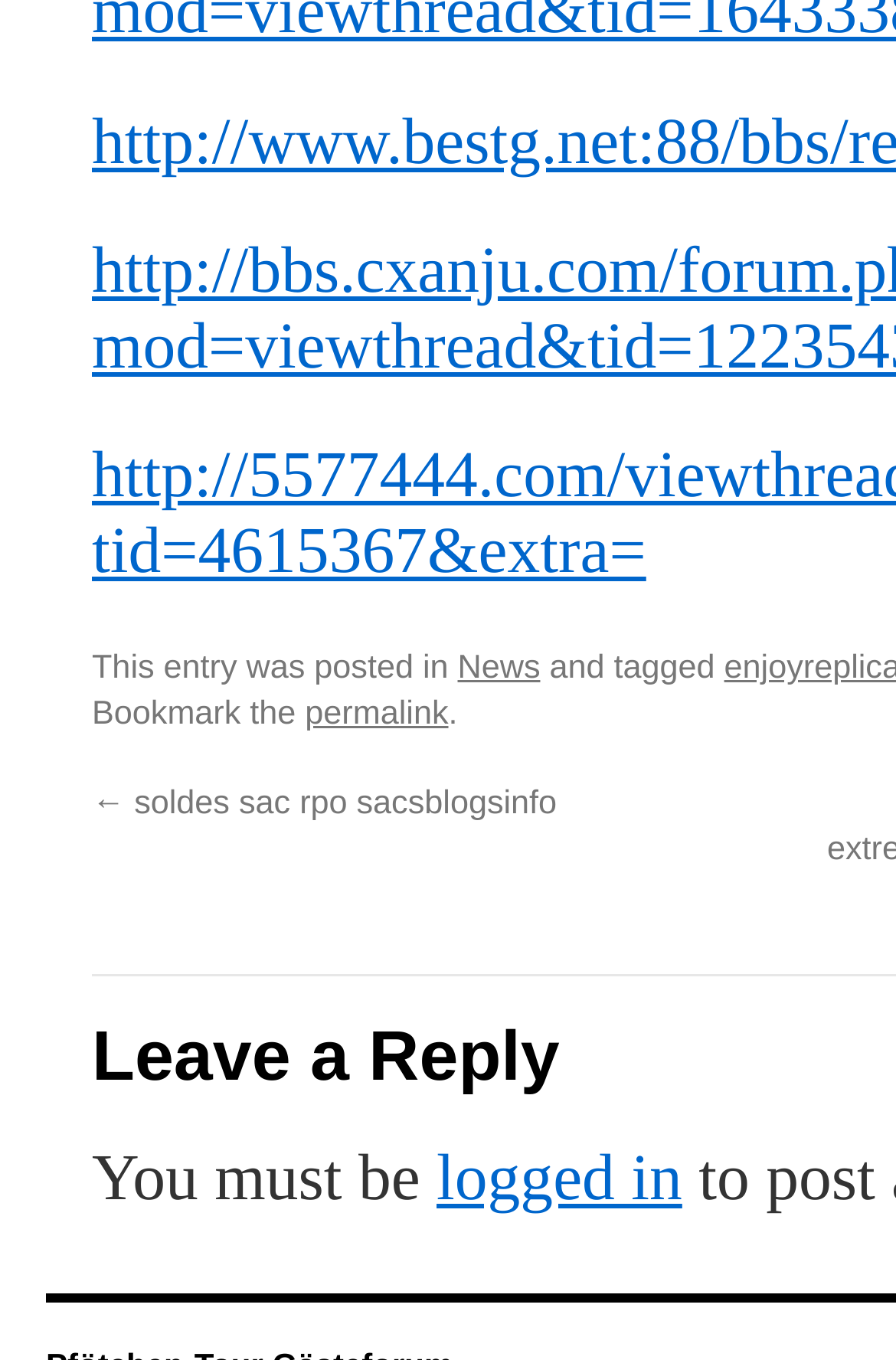What is required to perform an action on the website?
Based on the screenshot, give a detailed explanation to answer the question.

The text 'You must be logged in' implies that users need to be logged in to the website in order to perform certain actions or access certain features.